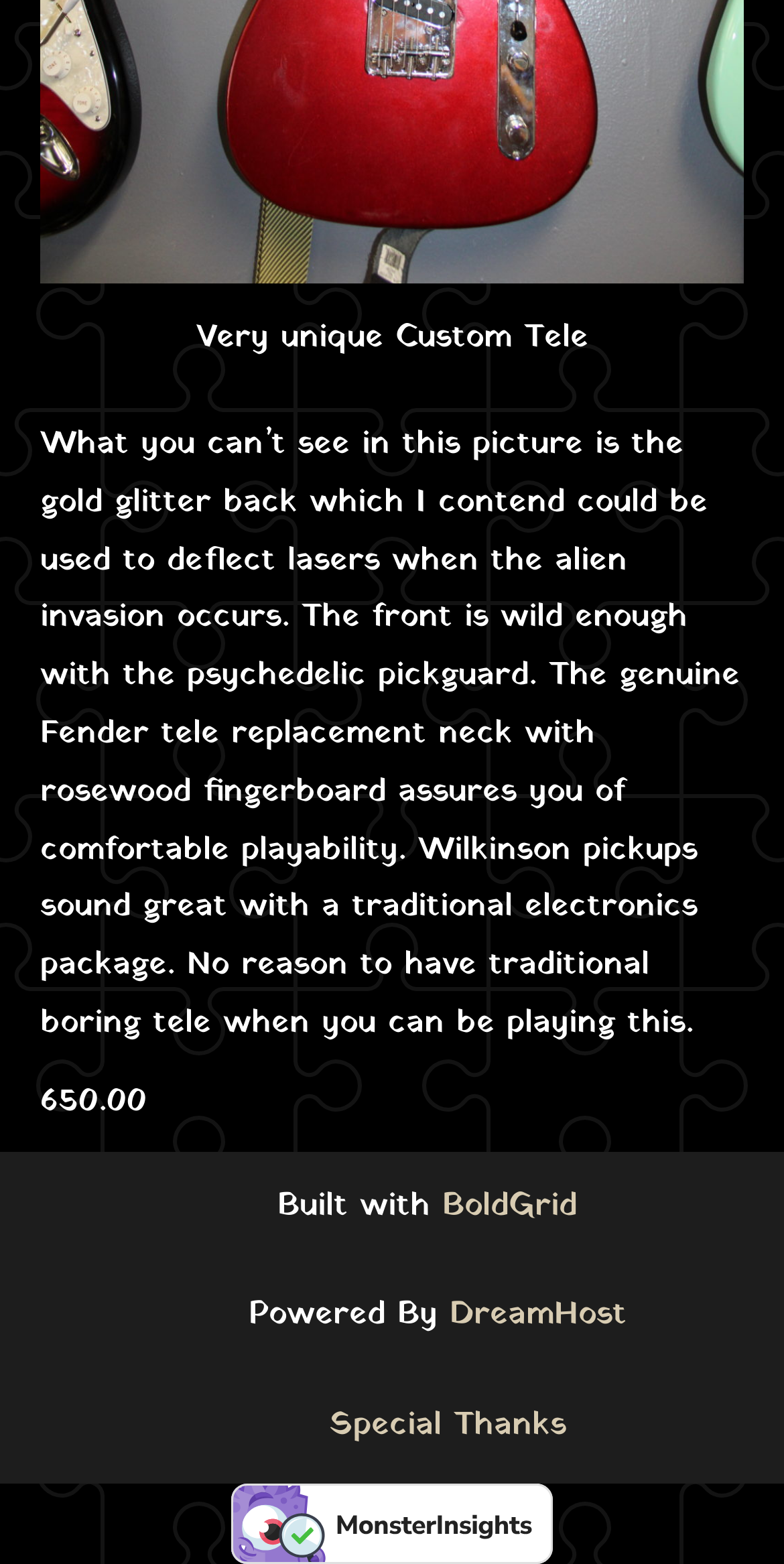What is the name of the platform used to build the website?
Based on the image, give a concise answer in the form of a single word or short phrase.

BoldGrid